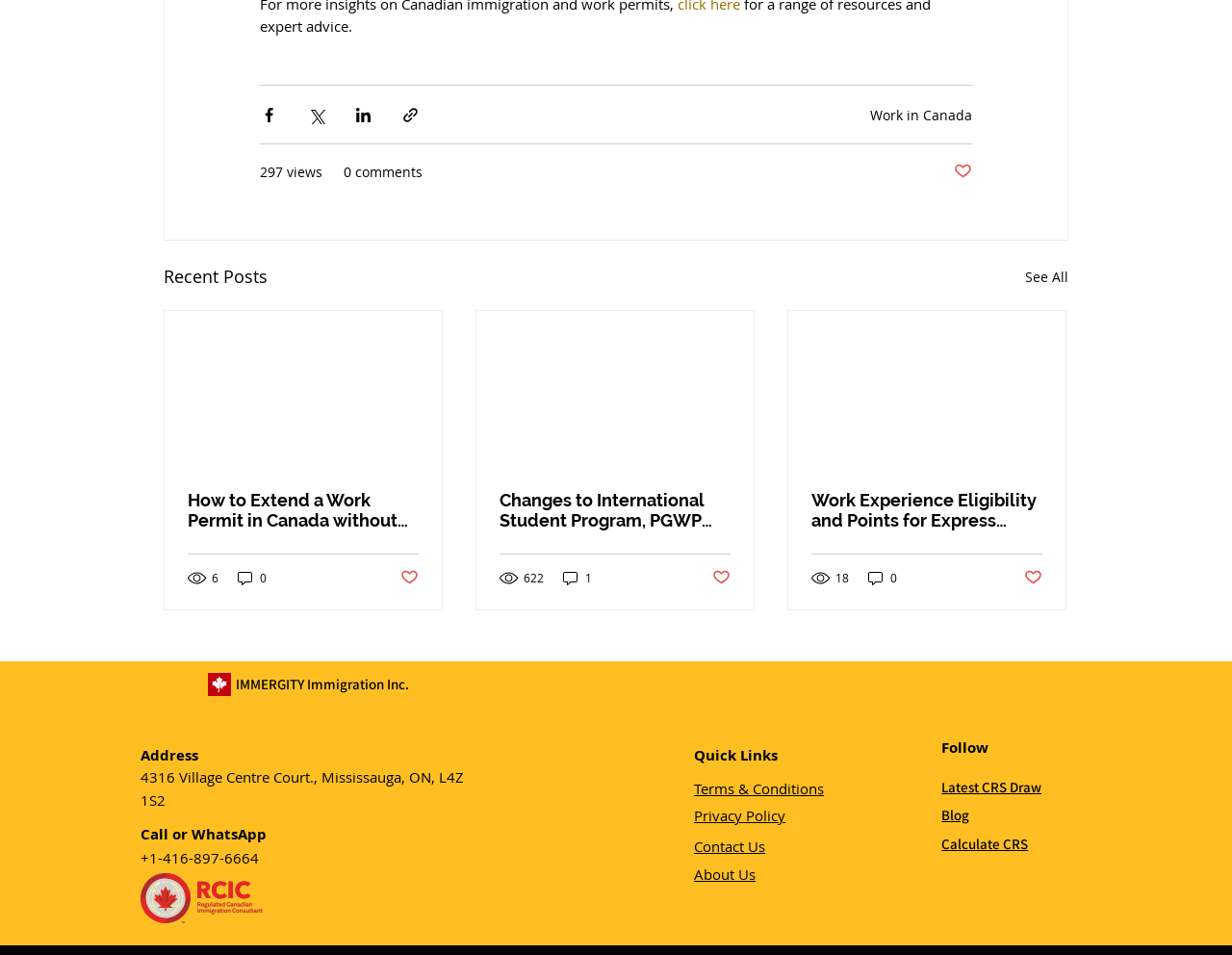What is the purpose of the 'Post not marked as liked' buttons? Please answer the question using a single word or phrase based on the image.

Like posts